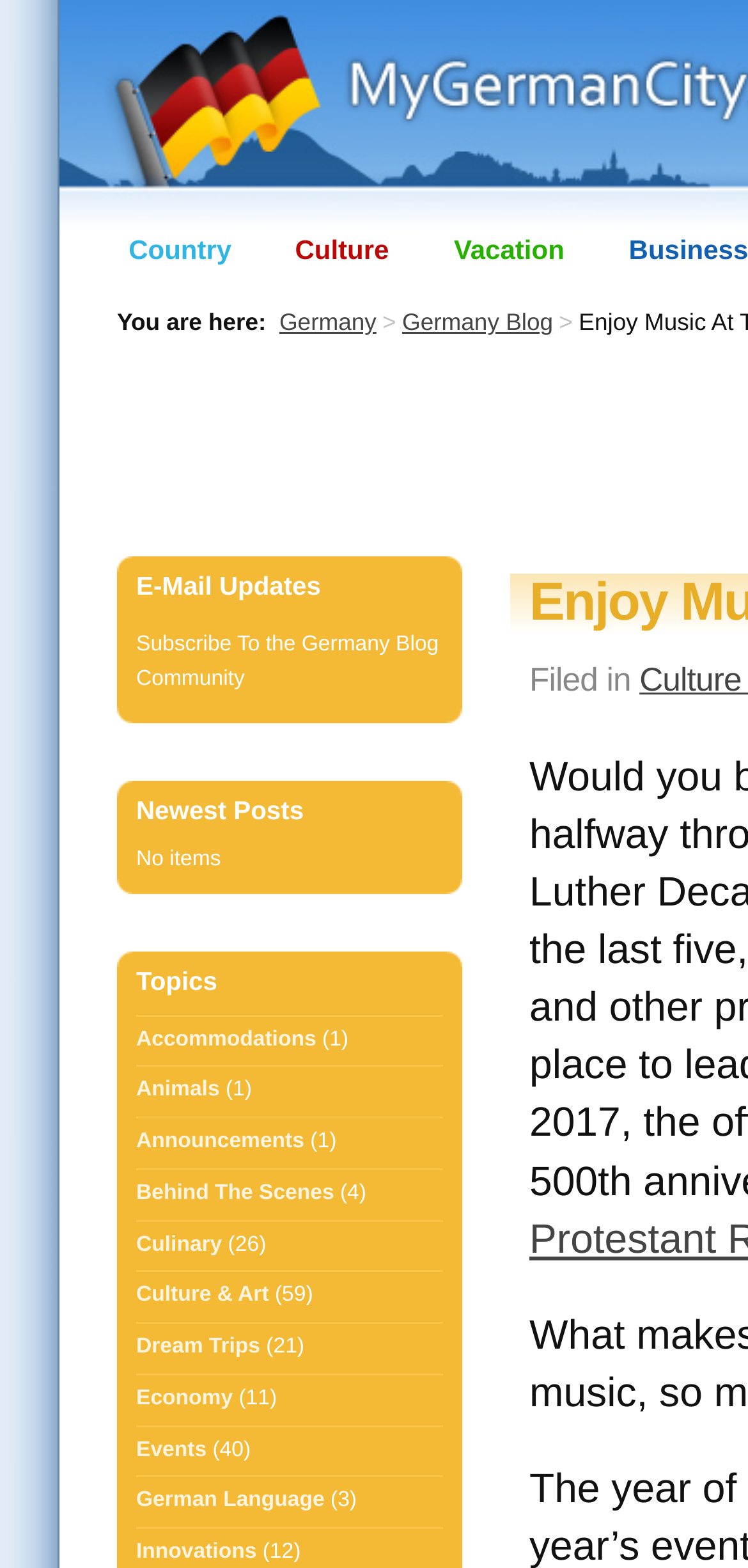Please reply to the following question using a single word or phrase: 
What is the breadcrumb navigation path?

Germany > Germany Blog